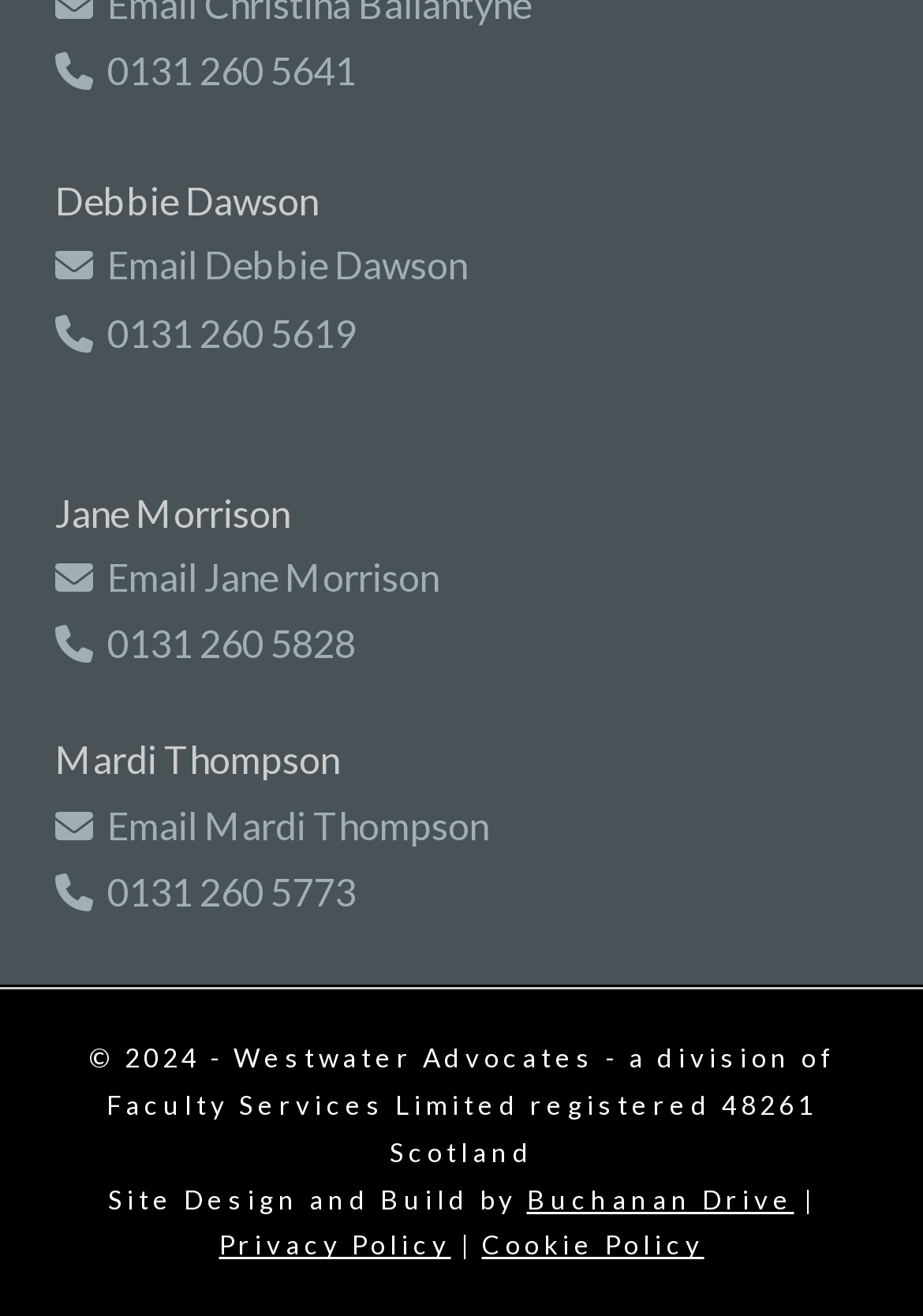Can you find the bounding box coordinates for the element to click on to achieve the instruction: "Email Debbie Dawson"?

[0.06, 0.184, 0.506, 0.218]